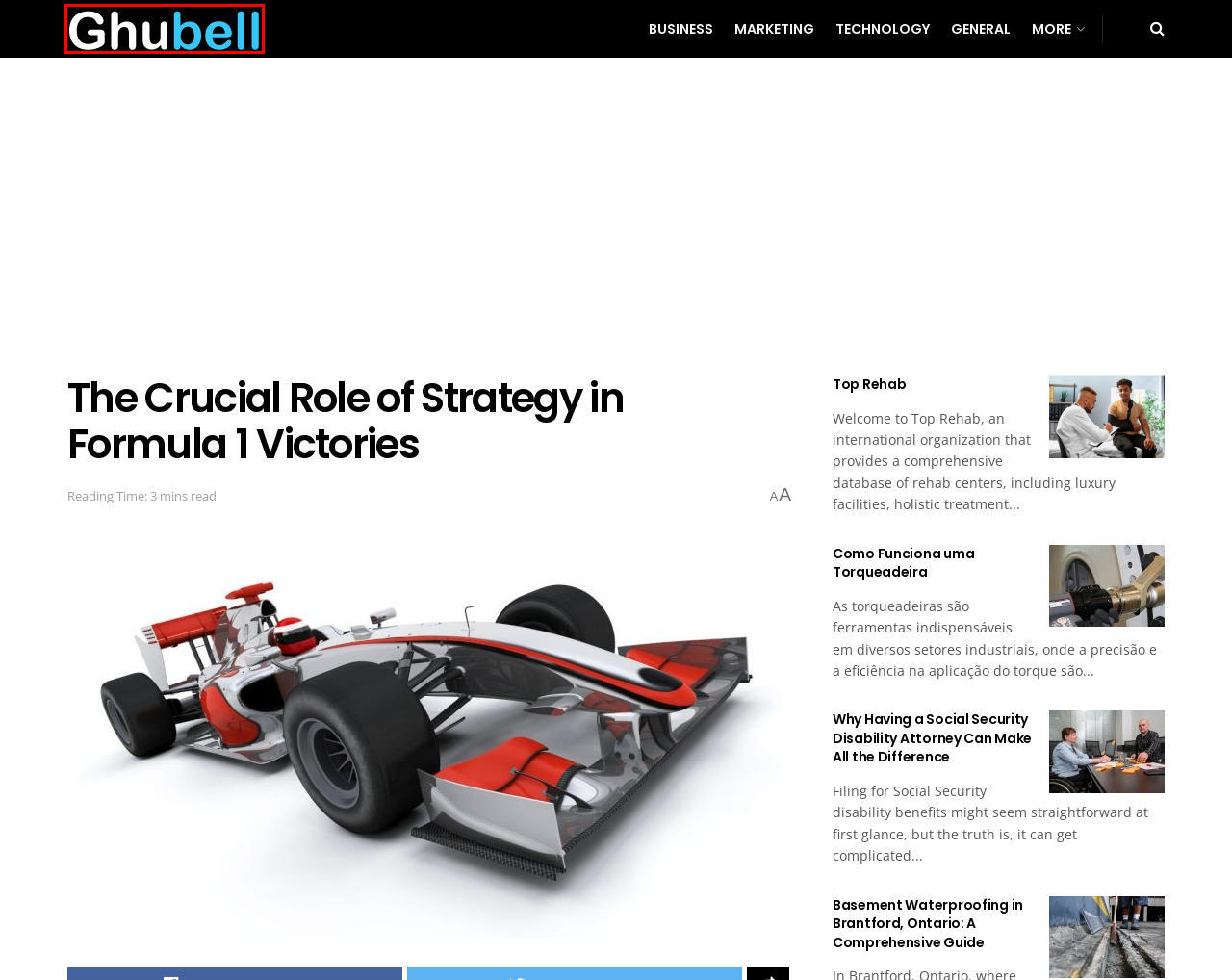Examine the screenshot of a webpage with a red bounding box around a UI element. Select the most accurate webpage description that corresponds to the new page after clicking the highlighted element. Here are the choices:
A. Basement Waterproofing in Brantford, Ontario: A Comprehensive Guide - ghubell
B. Como Funciona uma Torqueadeira - ghubell
C. General Archives - ghubell
D. Technology Archives - ghubell
E. Why Having a Social Security Disability Attorney Can Make All the Difference - ghubell
F. Home - ghubell
G. Business Archives - ghubell
H. Marketing Archives - ghubell

F